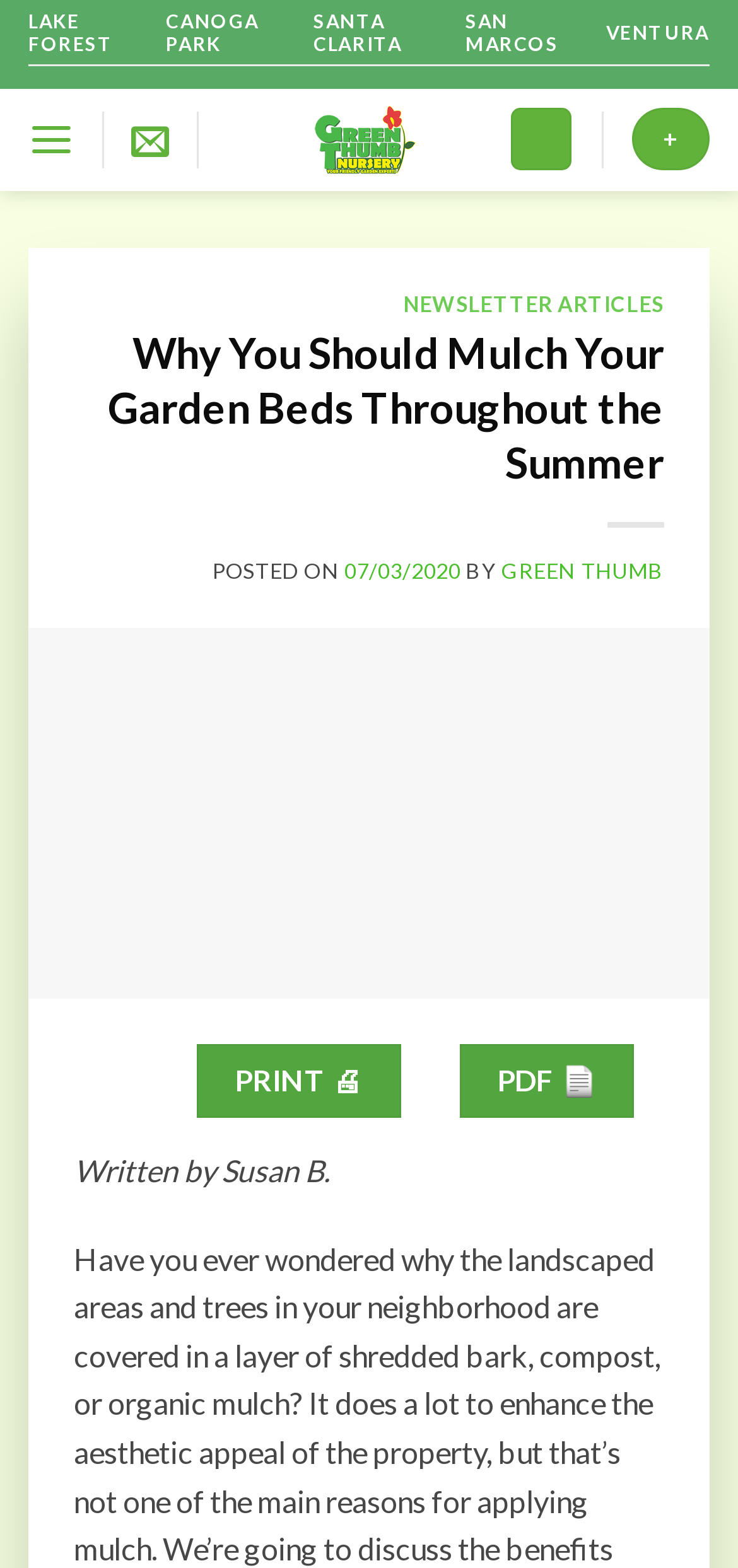Find the bounding box coordinates of the element to click in order to complete the given instruction: "Visit About Us page."

None